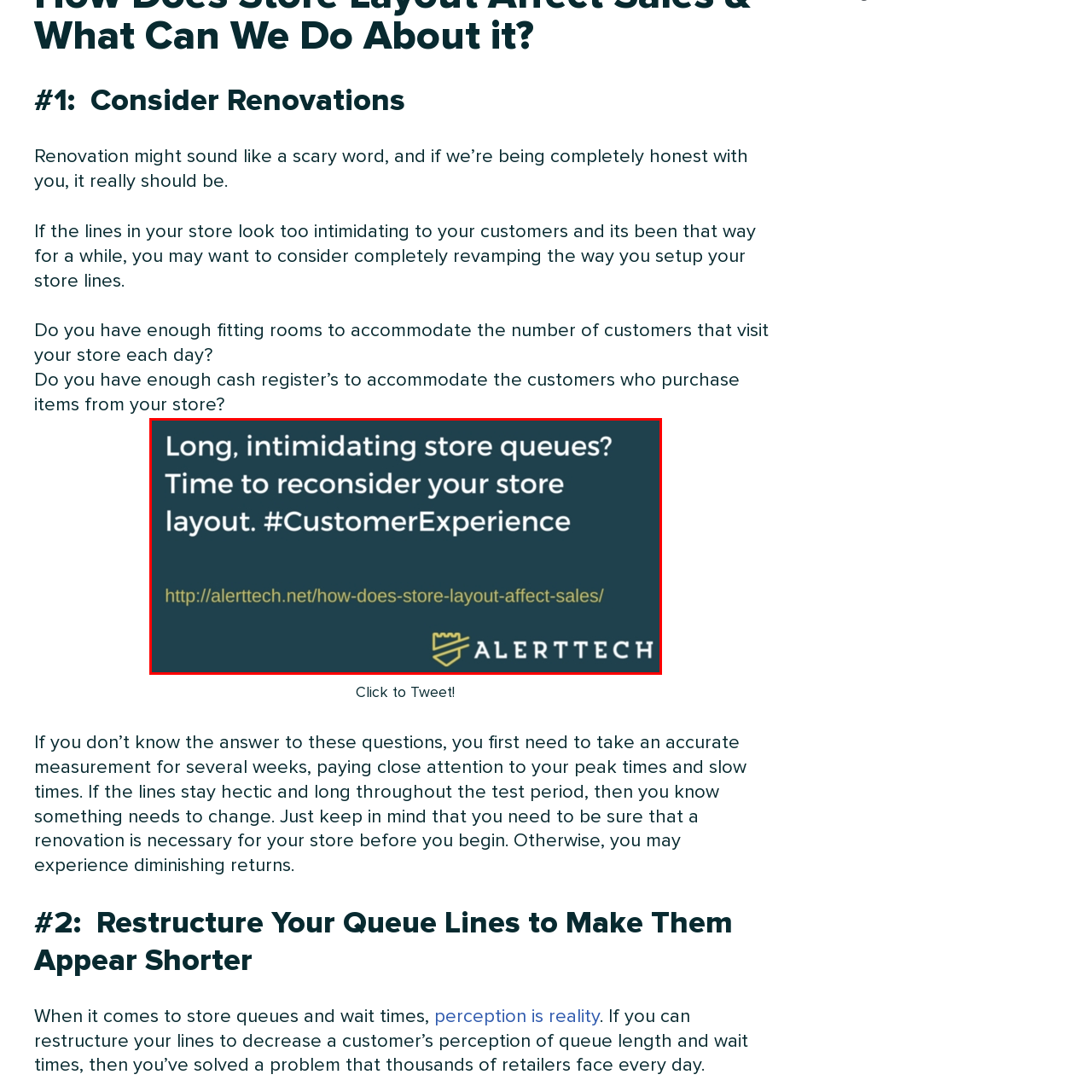What is the focus of the hashtag #CustomerExperience?
Carefully analyze the image within the red bounding box and give a comprehensive response to the question using details from the image.

The hashtag #CustomerExperience reinforces the focus on enhancing the shopper's journey, which implies that the focus of the hashtag is on improving the customer's experience in the store.